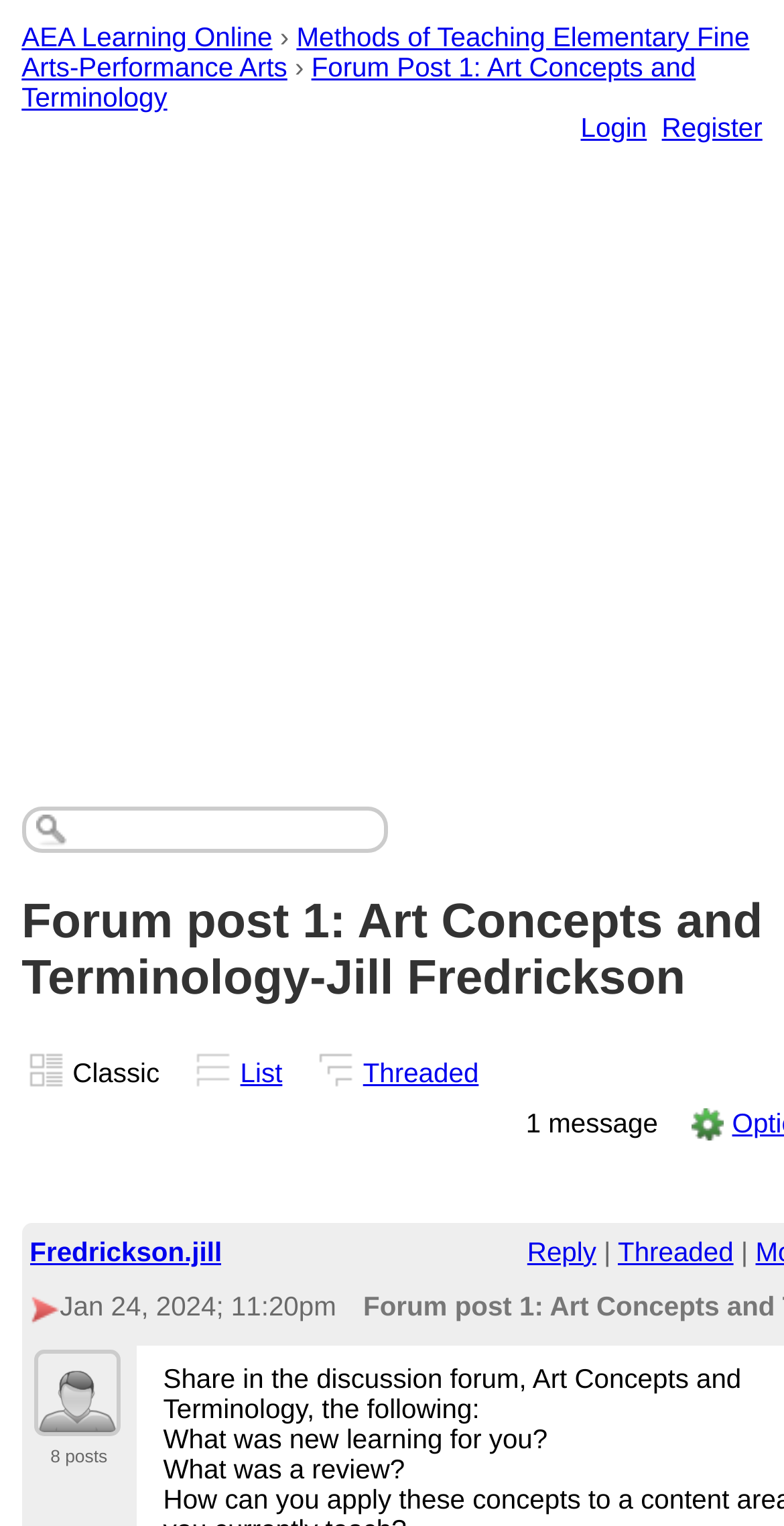Find and provide the bounding box coordinates for the UI element described here: "aria-label="Advertisement" name="aswift_1" title="Advertisement"". The coordinates should be given as four float numbers between 0 and 1: [left, top, right, bottom].

[0.0, 0.073, 1.0, 0.502]